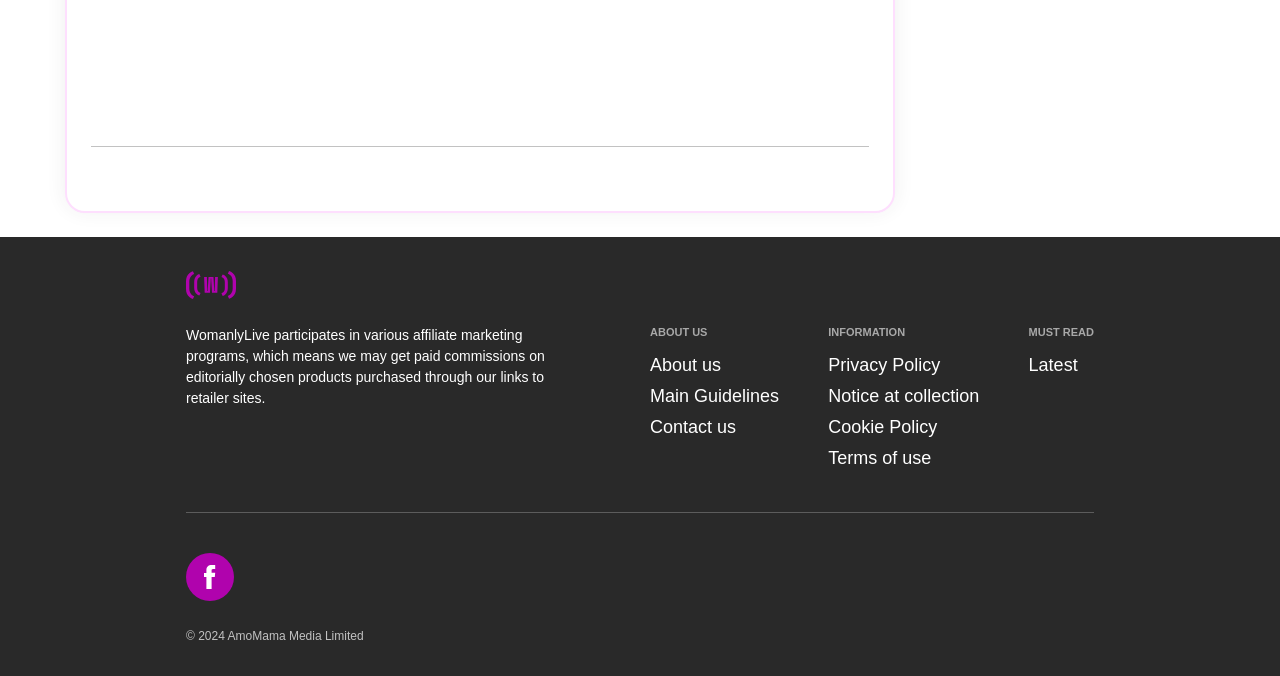Find the bounding box coordinates of the element you need to click on to perform this action: 'Go to About us'. The coordinates should be represented by four float values between 0 and 1, in the format [left, top, right, bottom].

[0.508, 0.525, 0.563, 0.554]